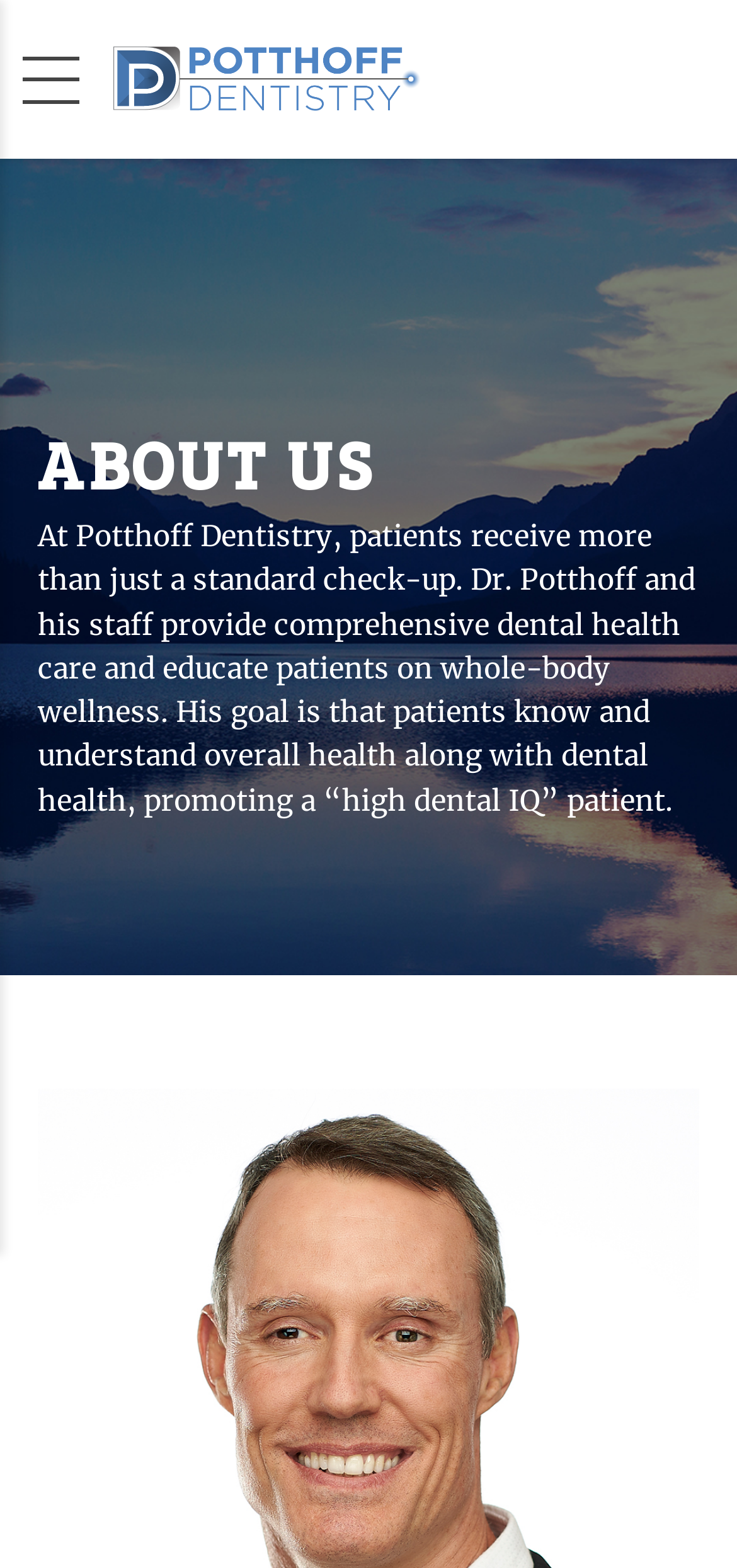Identify the bounding box for the UI element described as: "HBCU News Staff". The coordinates should be four float numbers between 0 and 1, i.e., [left, top, right, bottom].

None